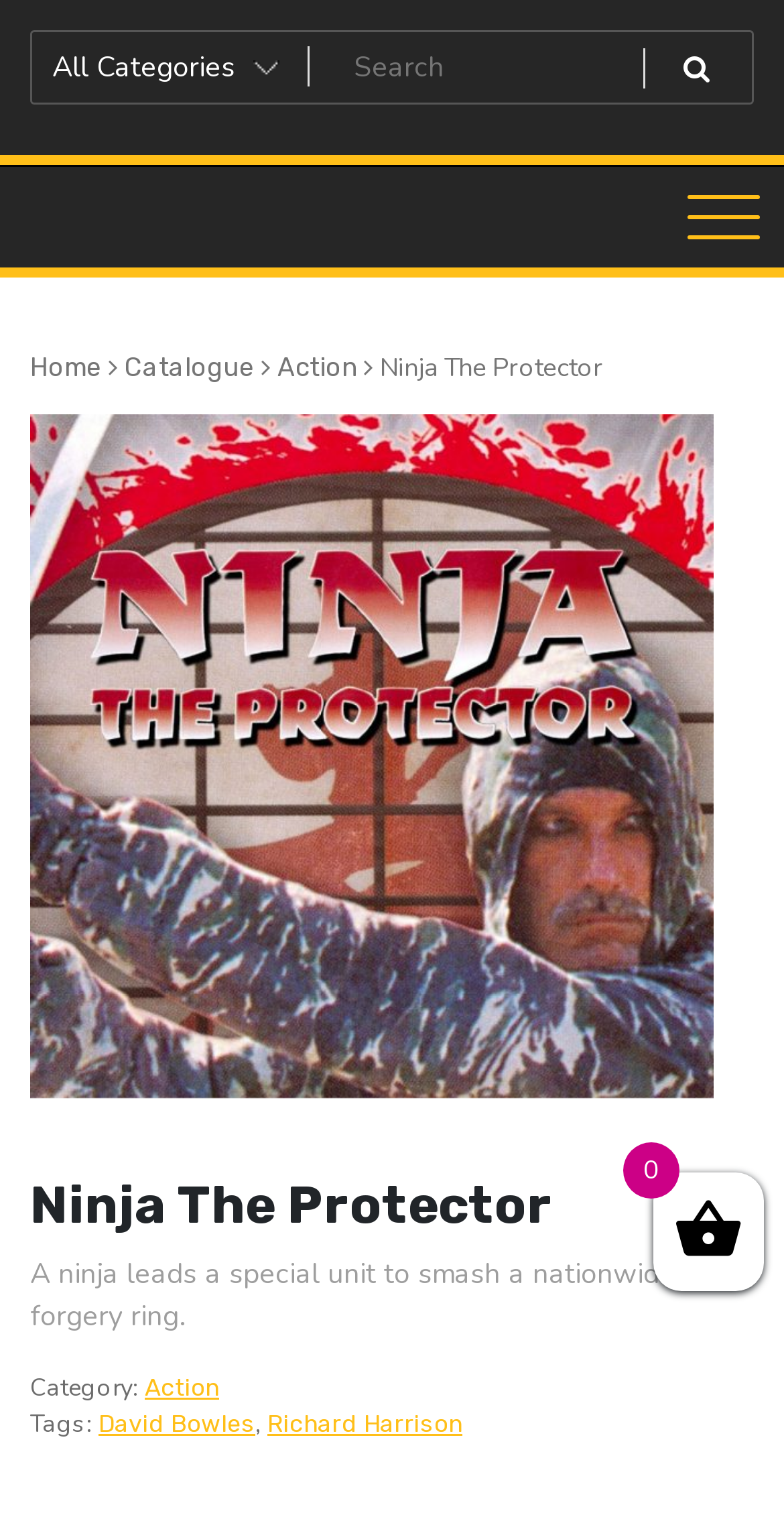Please find and give the text of the main heading on the webpage.

Ninja The Protector